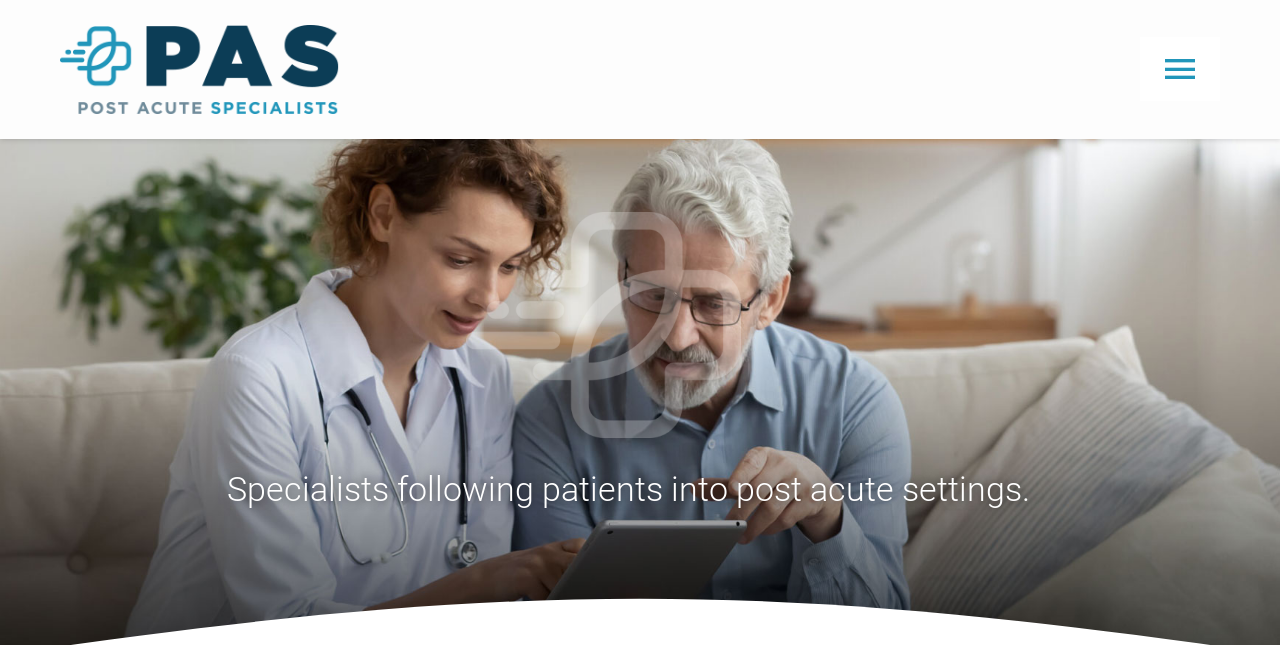Identify the bounding box coordinates of the clickable region required to complete the instruction: "View the SERVICES page". The coordinates should be given as four float numbers within the range of 0 and 1, i.e., [left, top, right, bottom].

[0.0, 0.385, 1.0, 0.486]